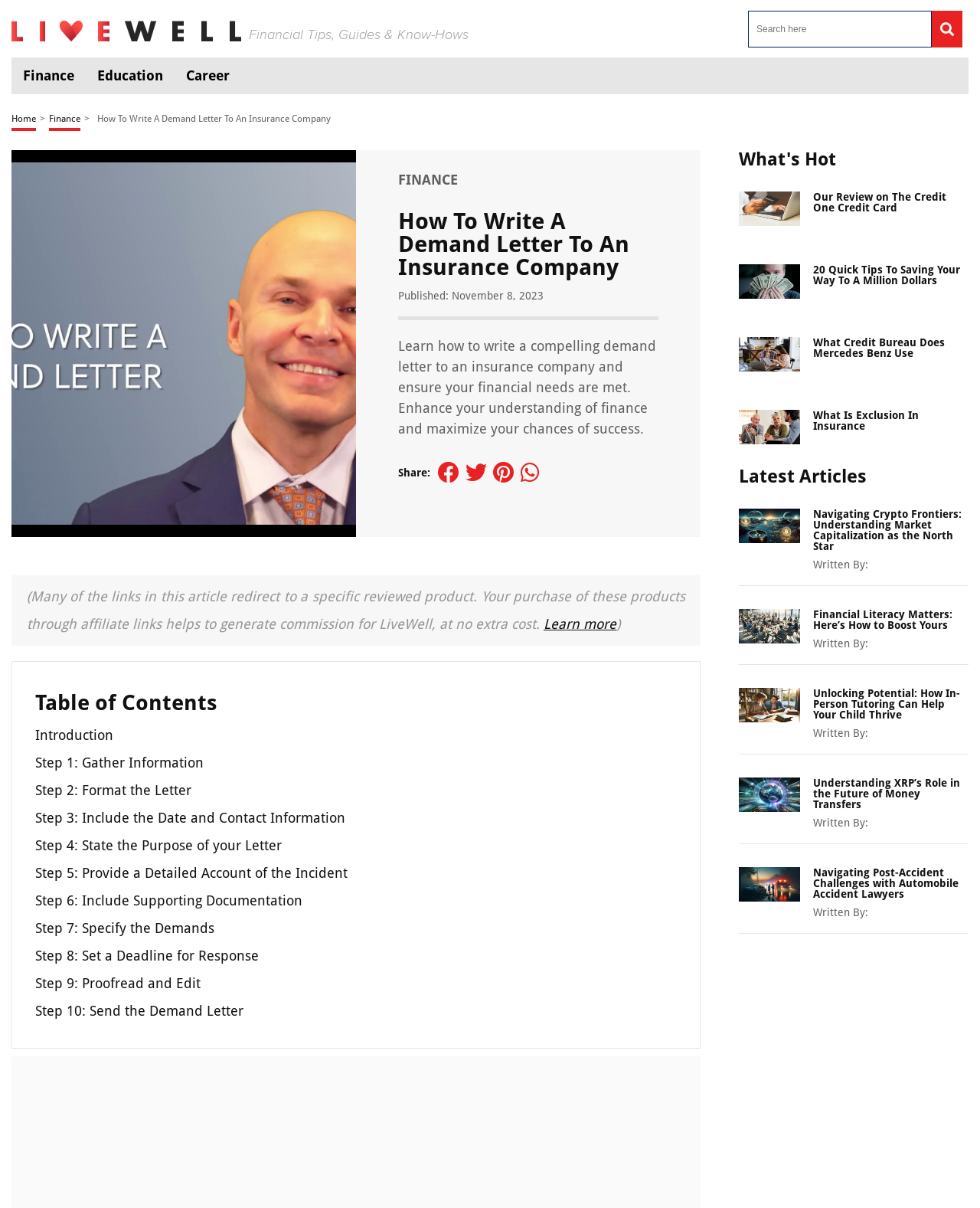Identify the bounding box of the UI component described as: "Learn more".

[0.555, 0.51, 0.629, 0.523]